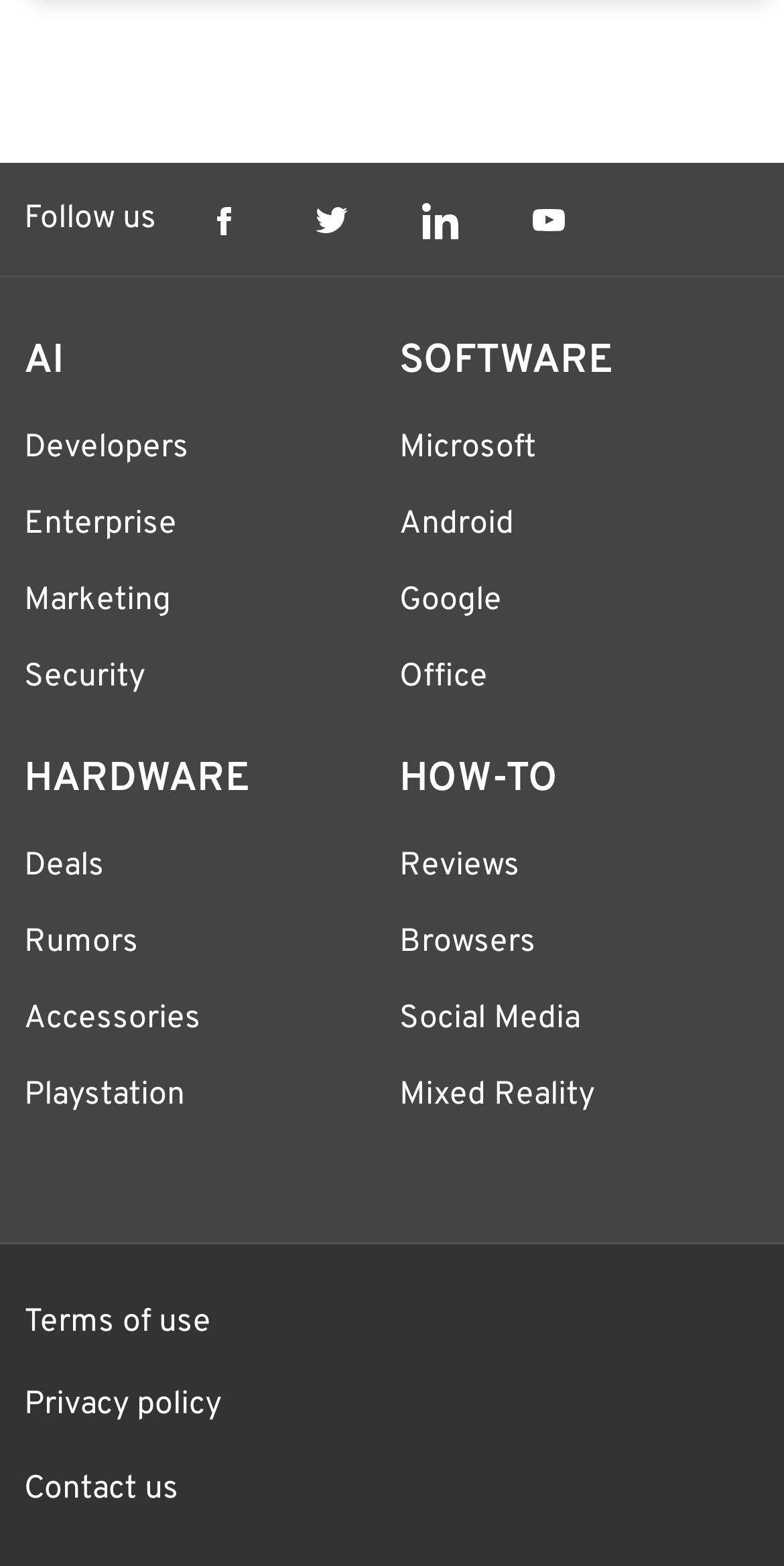Show the bounding box coordinates of the element that should be clicked to complete the task: "Contact us".

None